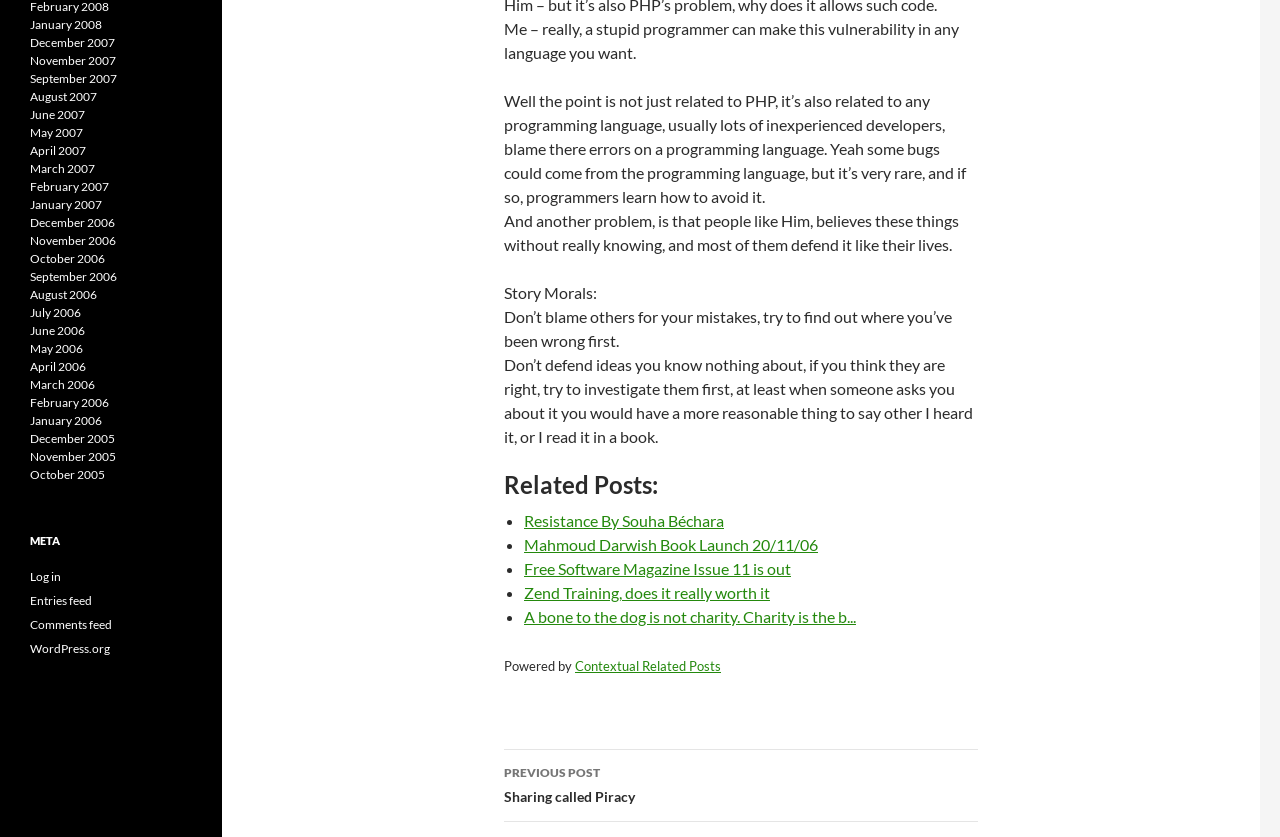Calculate the bounding box coordinates for the UI element based on the following description: "January 2008". Ensure the coordinates are four float numbers between 0 and 1, i.e., [left, top, right, bottom].

[0.023, 0.02, 0.08, 0.038]